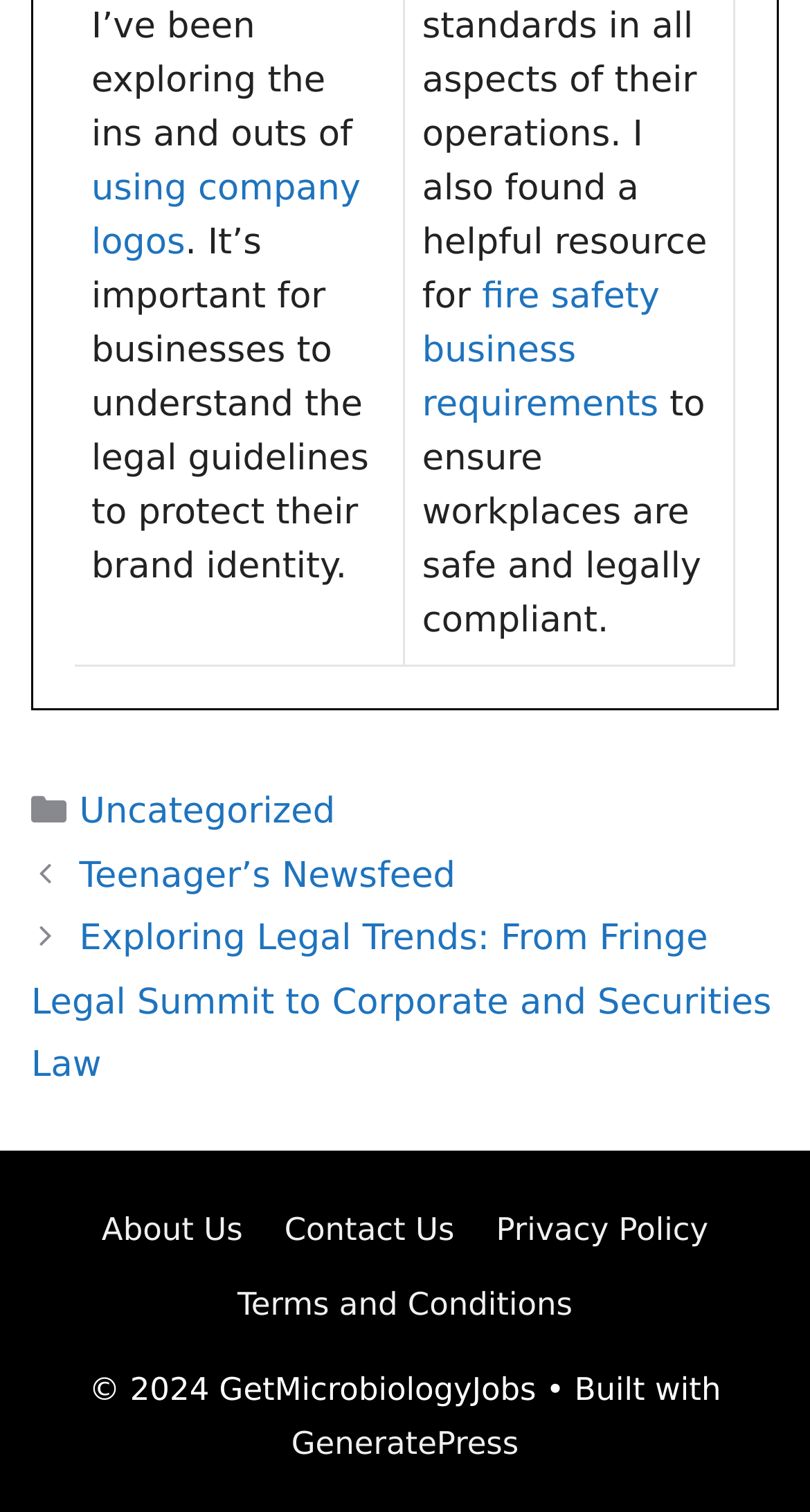Using the element description: "GeneratePress", determine the bounding box coordinates for the specified UI element. The coordinates should be four float numbers between 0 and 1, [left, top, right, bottom].

[0.36, 0.942, 0.64, 0.967]